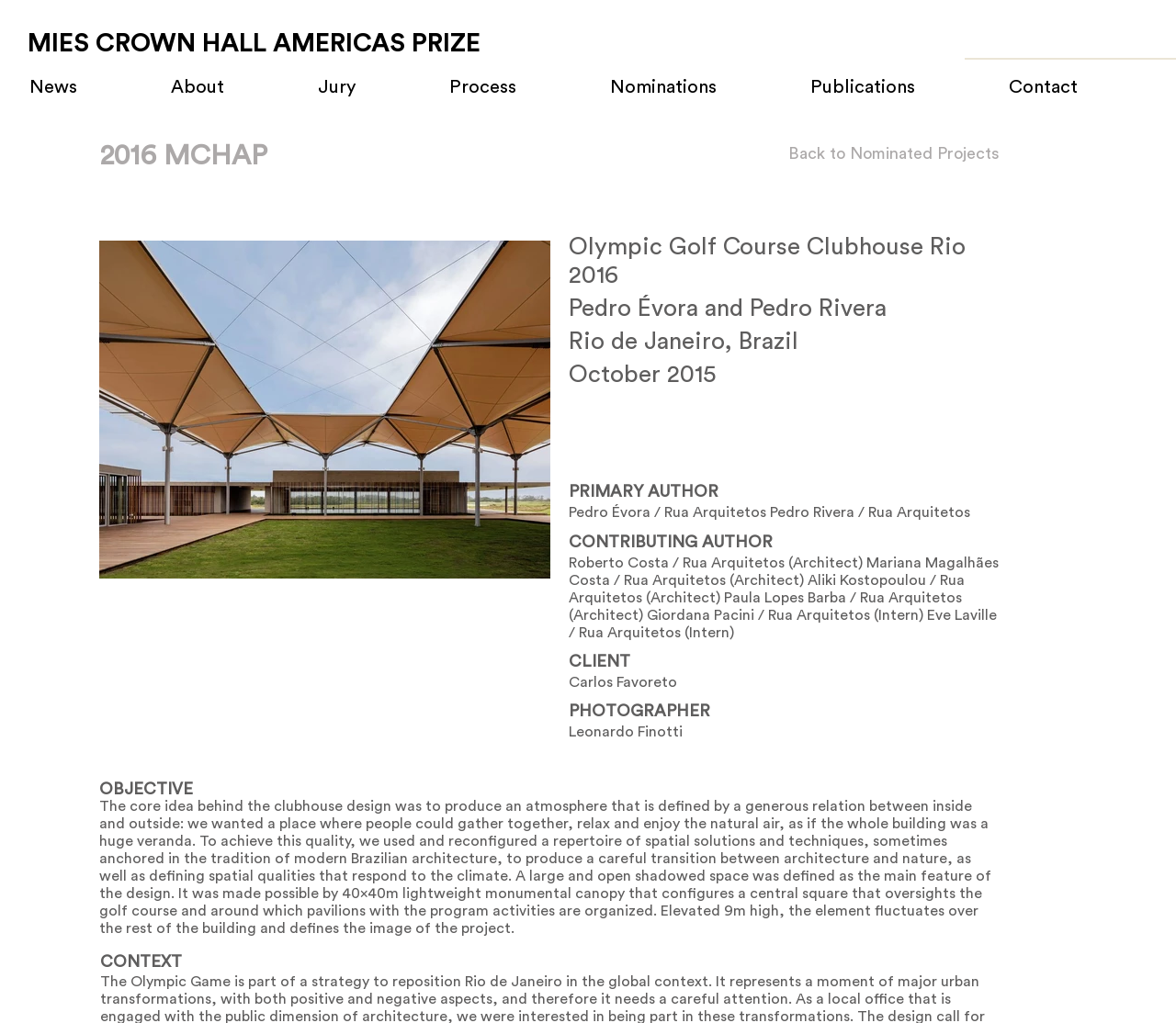Provide the bounding box coordinates for the area that should be clicked to complete the instruction: "Back to Nominated Projects".

[0.67, 0.139, 0.85, 0.162]